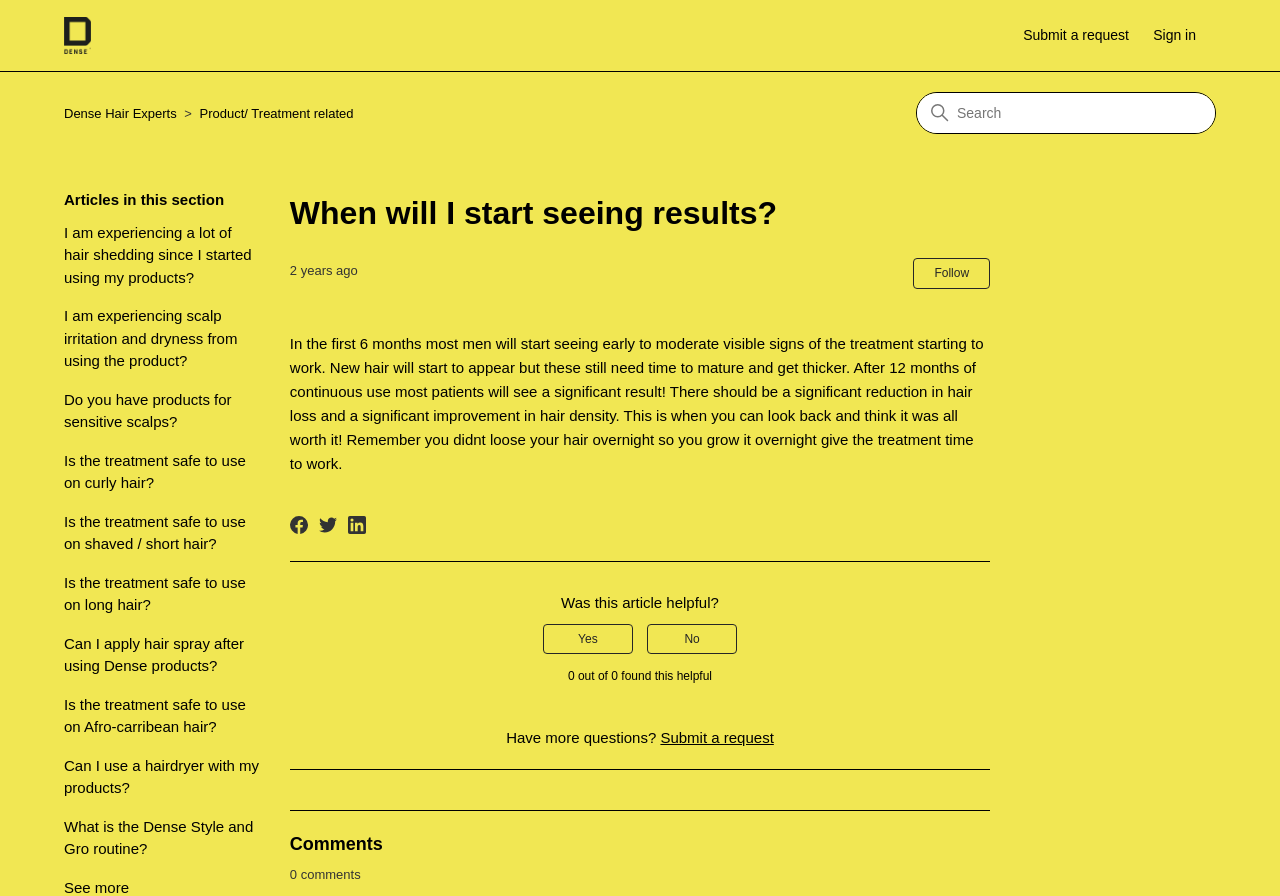What is the purpose of the 'Follow Article' button?
Examine the image and provide an in-depth answer to the question.

The 'Follow Article' button is likely used to allow users to follow the article and receive updates or notifications about the topic, as indicated by the text 'Not yet followed by anyone'.